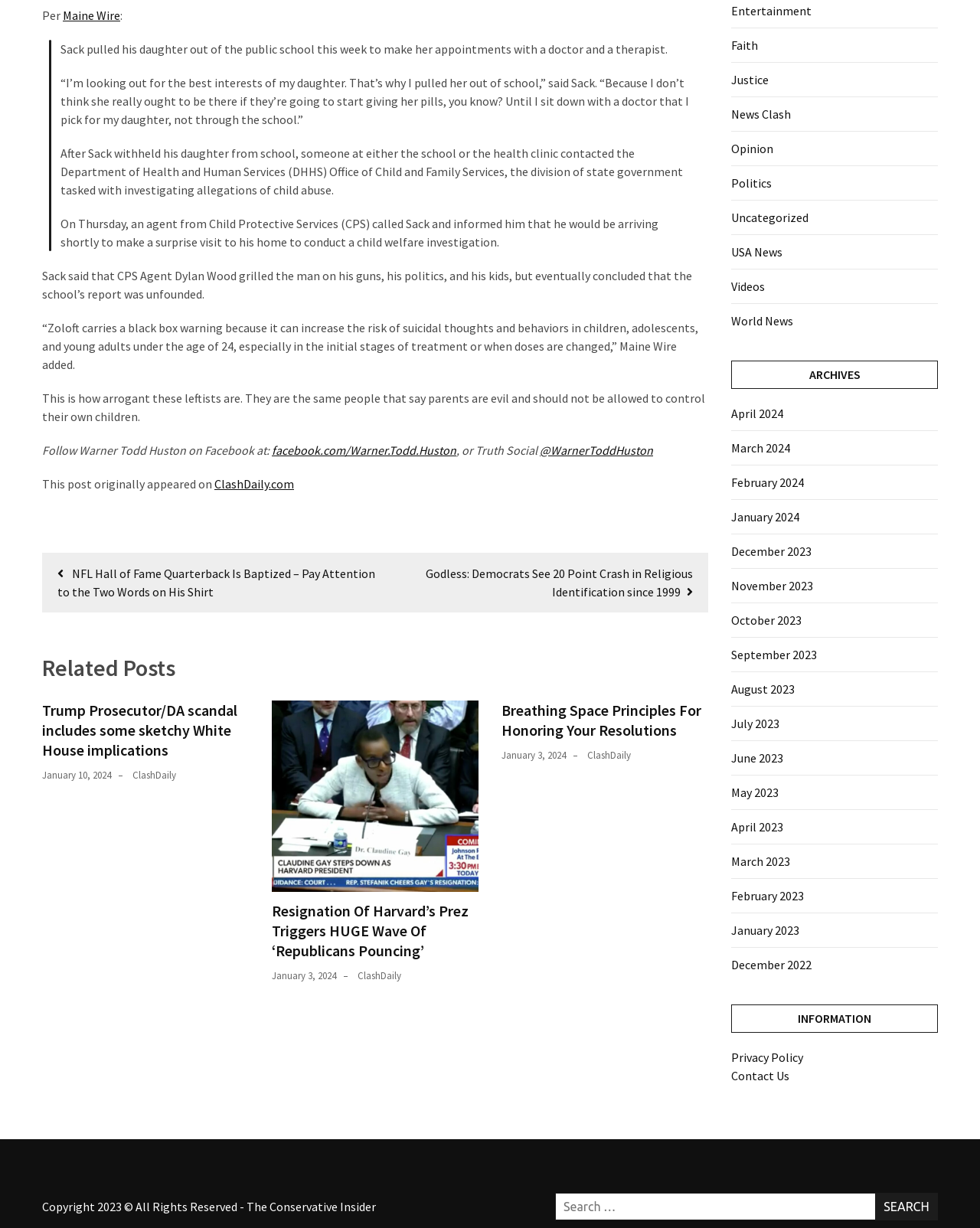Indicate the bounding box coordinates of the element that must be clicked to execute the instruction: "Click on the 'HOME' link". The coordinates should be given as four float numbers between 0 and 1, i.e., [left, top, right, bottom].

None